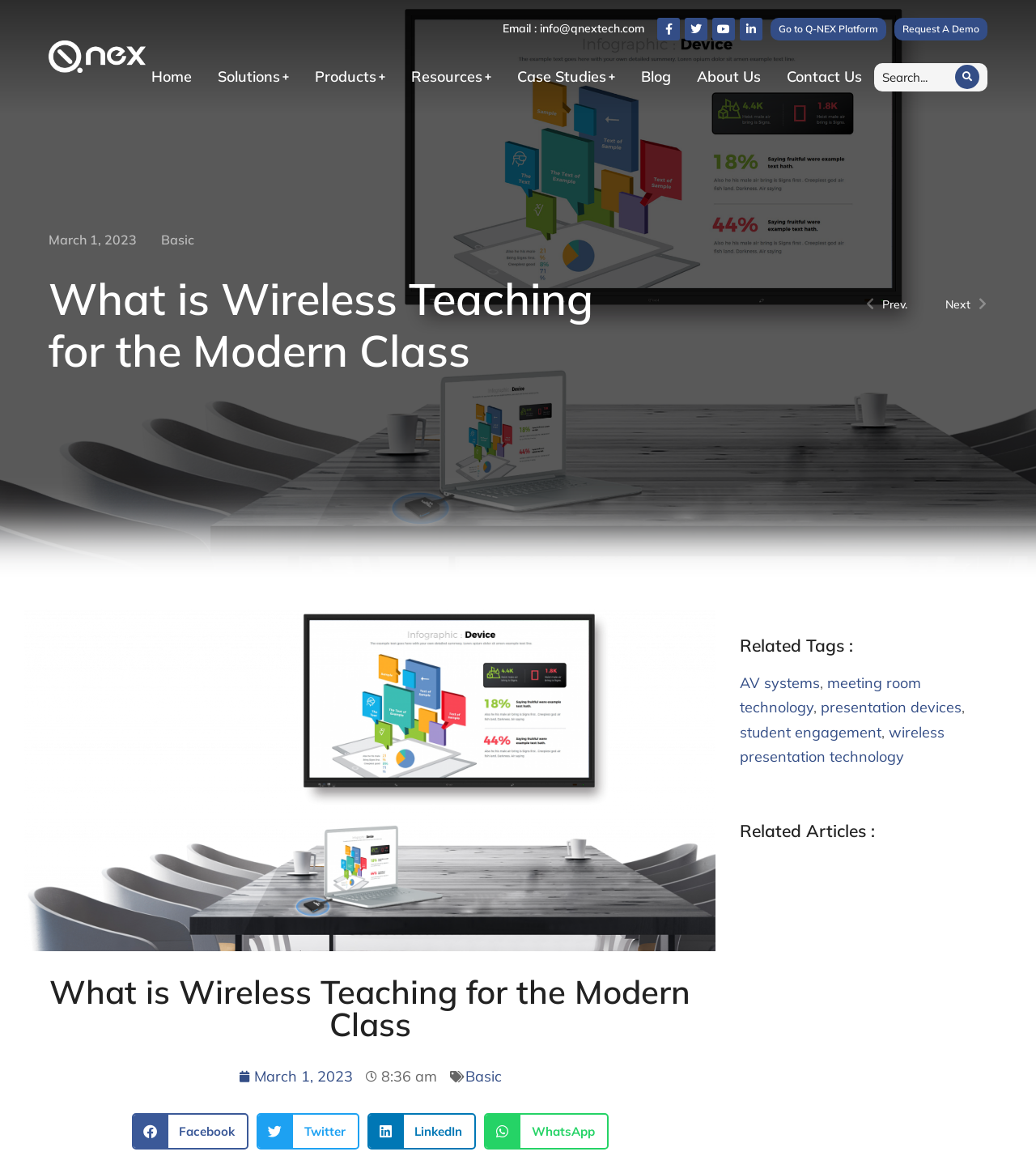What is the purpose of the 'Request A Demo' button?
Could you please answer the question thoroughly and with as much detail as possible?

The 'Request A Demo' button is located at the top-right corner of the webpage, and its purpose can be inferred from its text. It is likely that clicking this button will allow users to request a demonstration of the company's products or services.